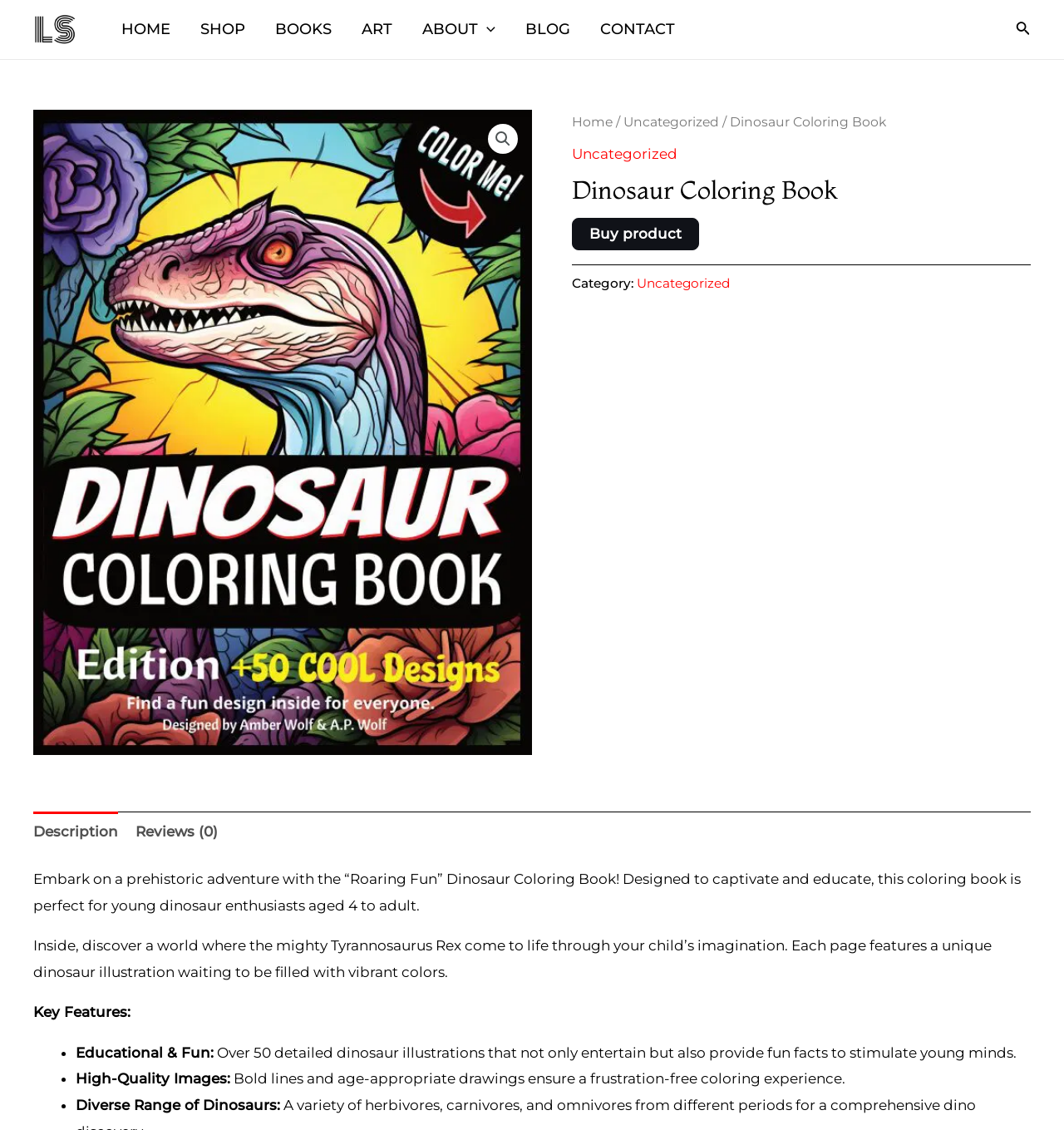Please provide the bounding box coordinates for the element that needs to be clicked to perform the following instruction: "Buy the 'Dinosaur Coloring Book'". The coordinates should be given as four float numbers between 0 and 1, i.e., [left, top, right, bottom].

[0.538, 0.193, 0.657, 0.222]